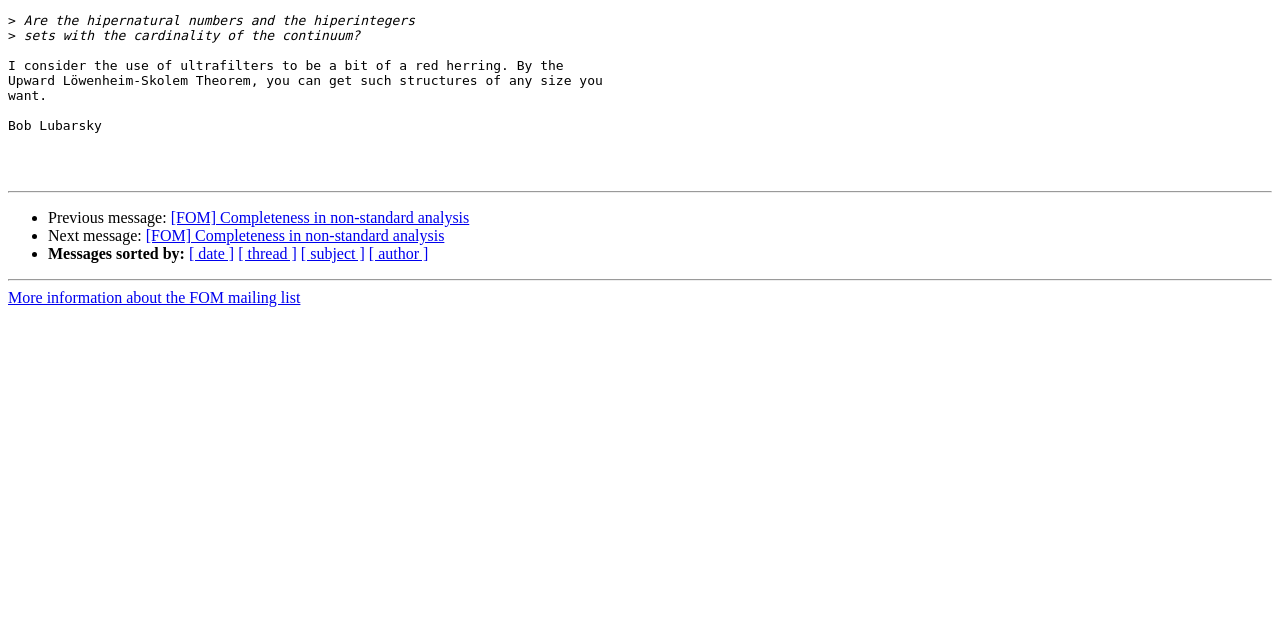Locate the bounding box of the user interface element based on this description: "[FOM] Completeness in non-standard analysis".

[0.114, 0.355, 0.347, 0.382]